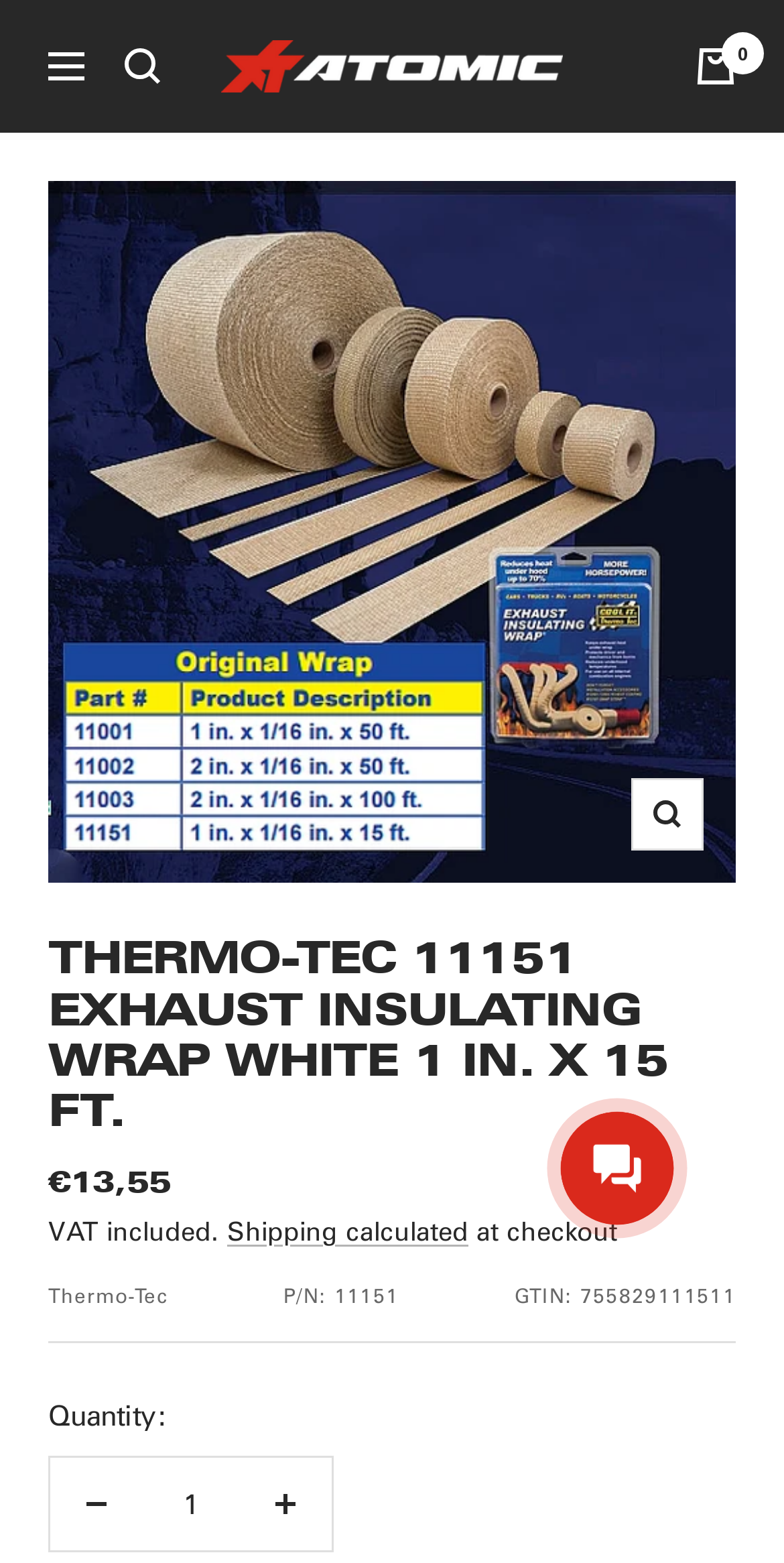Provide a one-word or brief phrase answer to the question:
What is the GTIN of the Exhaust Insulating Wrap?

755829111511